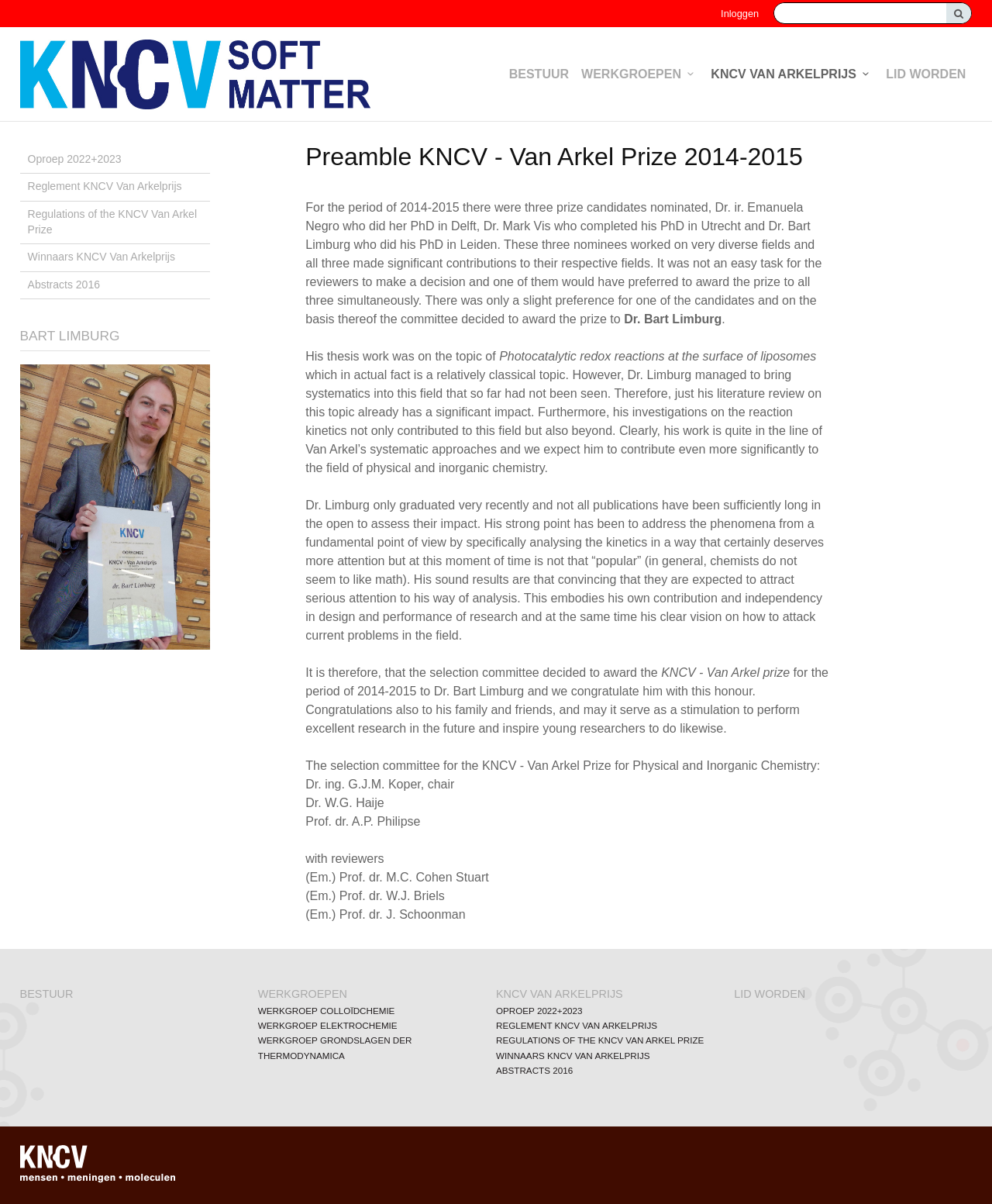Specify the bounding box coordinates of the area that needs to be clicked to achieve the following instruction: "View the KNCV Van Arkel Prize 2014-2015".

[0.71, 0.027, 0.887, 0.096]